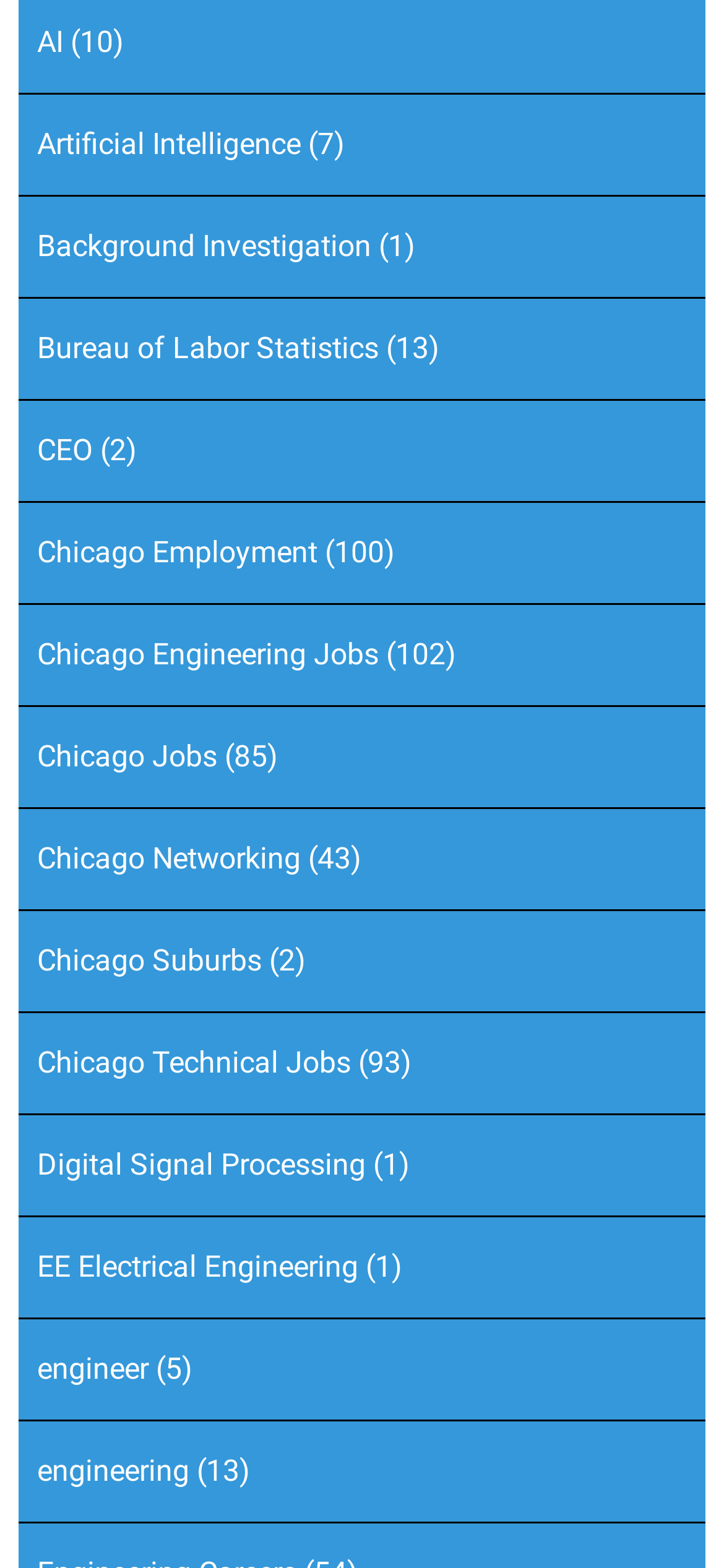Find the bounding box coordinates for the area that must be clicked to perform this action: "read about engineer".

[0.051, 0.862, 0.205, 0.884]